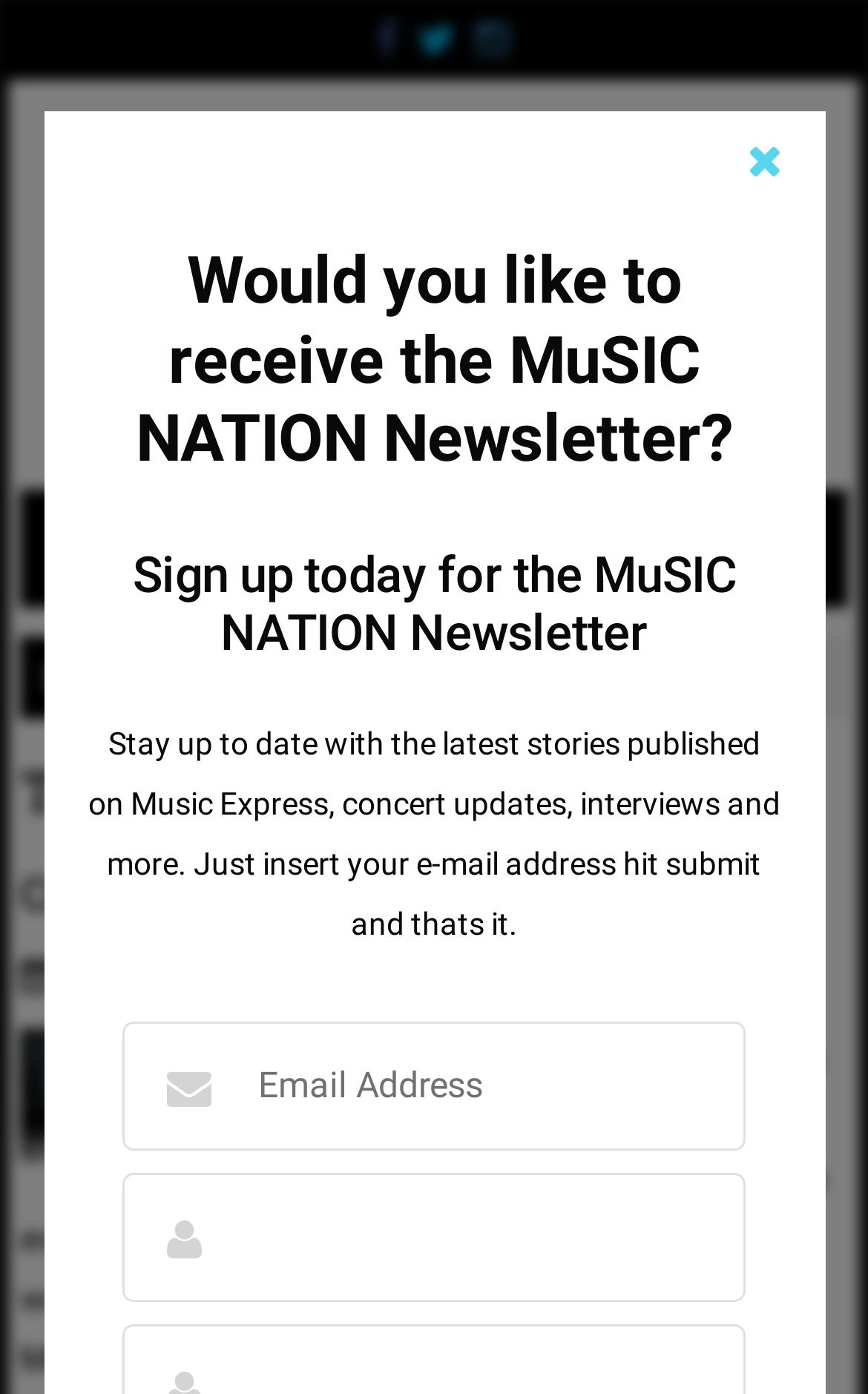Specify the bounding box coordinates of the area to click in order to execute this command: 'Go to the home page'. The coordinates should consist of four float numbers ranging from 0 to 1, and should be formatted as [left, top, right, bottom].

[0.2, 0.471, 0.338, 0.501]